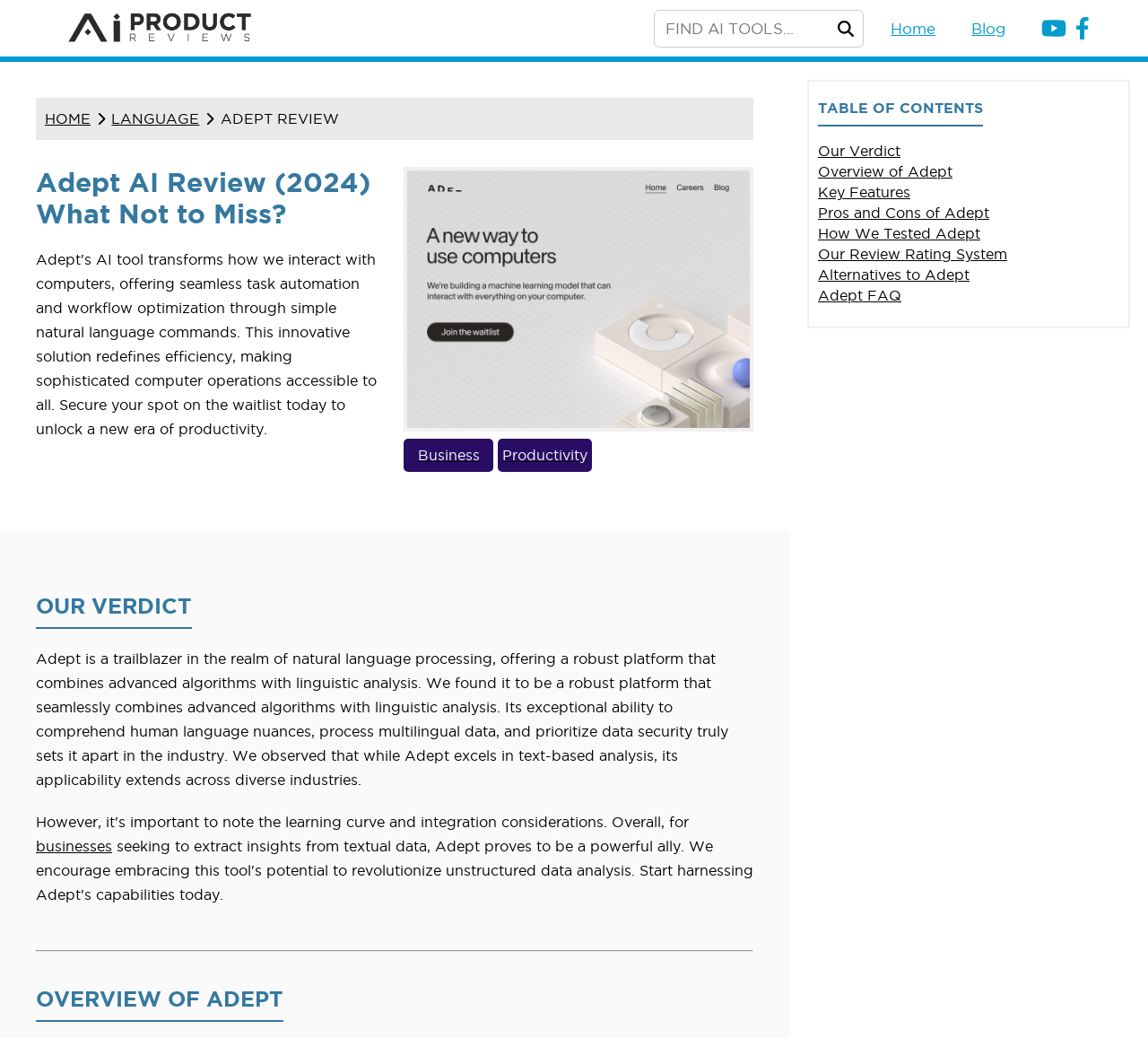For the element described, predict the bounding box coordinates as (top-left x, top-left y, bottom-right x, bottom-right y). All values should be between 0 and 1. Element description: How We Tested Adept

[0.712, 0.217, 0.854, 0.232]